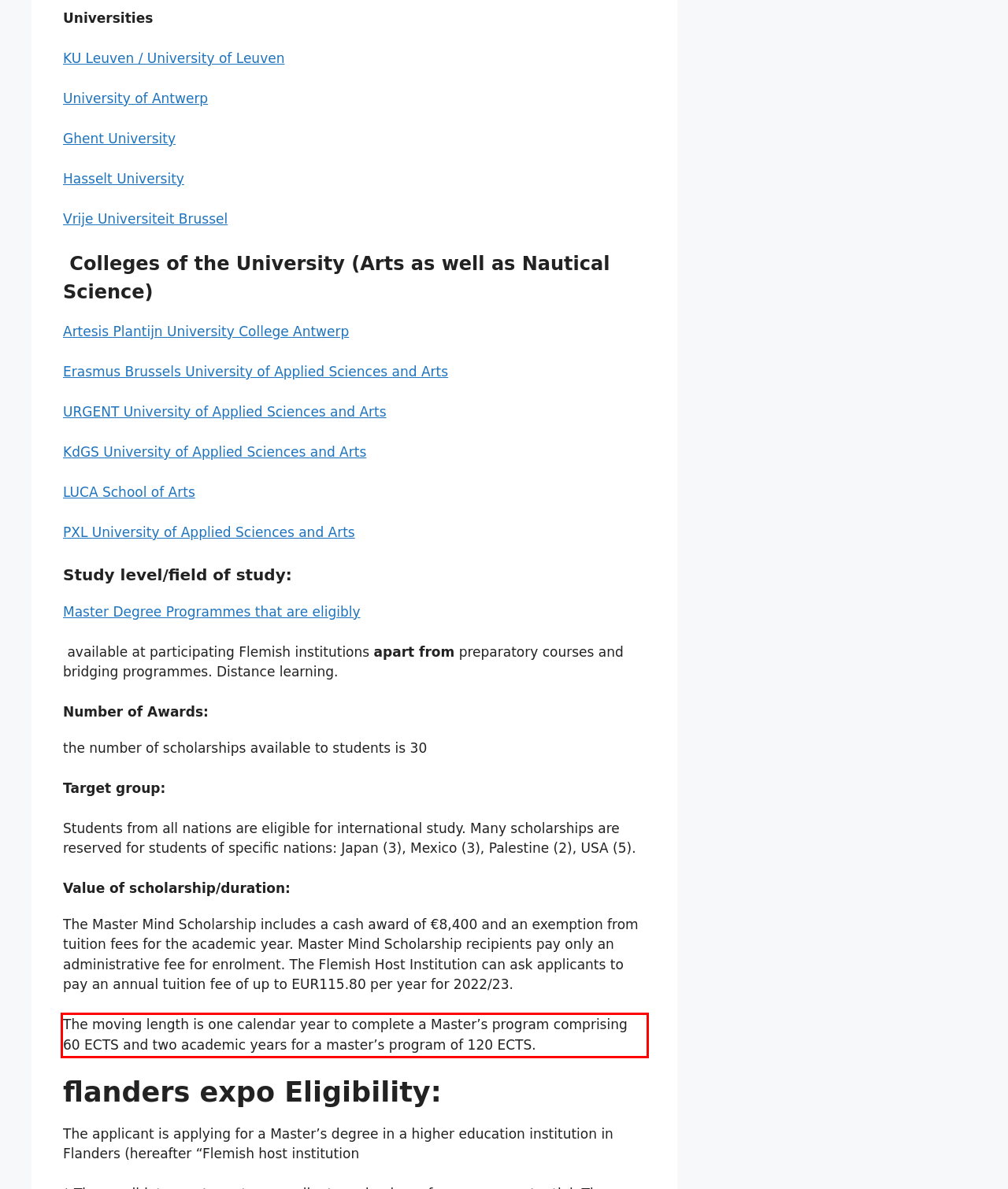Please use OCR to extract the text content from the red bounding box in the provided webpage screenshot.

The moving length is one calendar year to complete a Master’s program comprising 60 ECTS and two academic years for a master’s program of 120 ECTS.